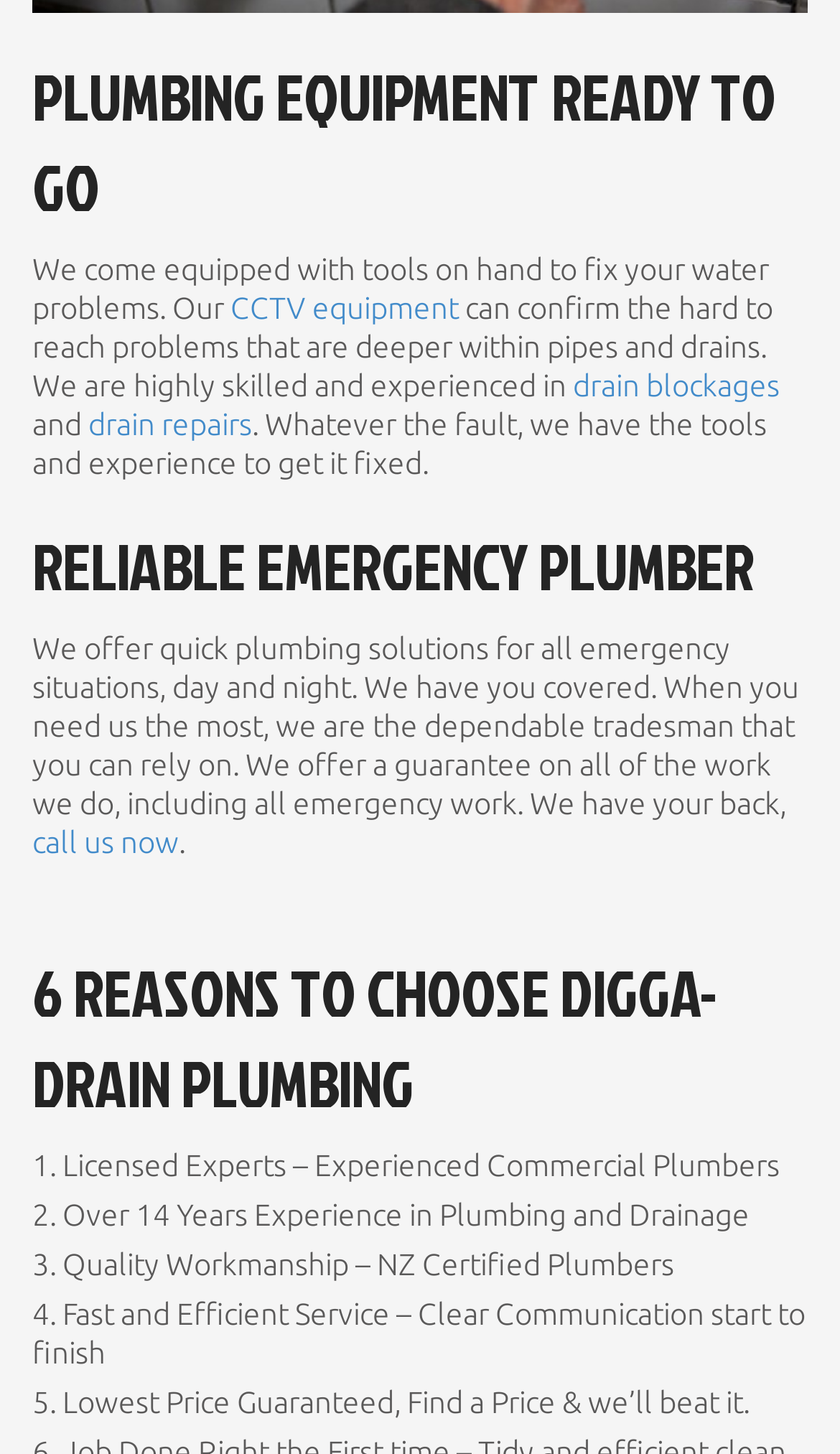Given the description Canaux de découverte kodi, predict the bounding box coordinates of the UI element. Ensure the coordinates are in the format (top-left x, top-left y, bottom-right x, bottom-right y) and all values are between 0 and 1.

None